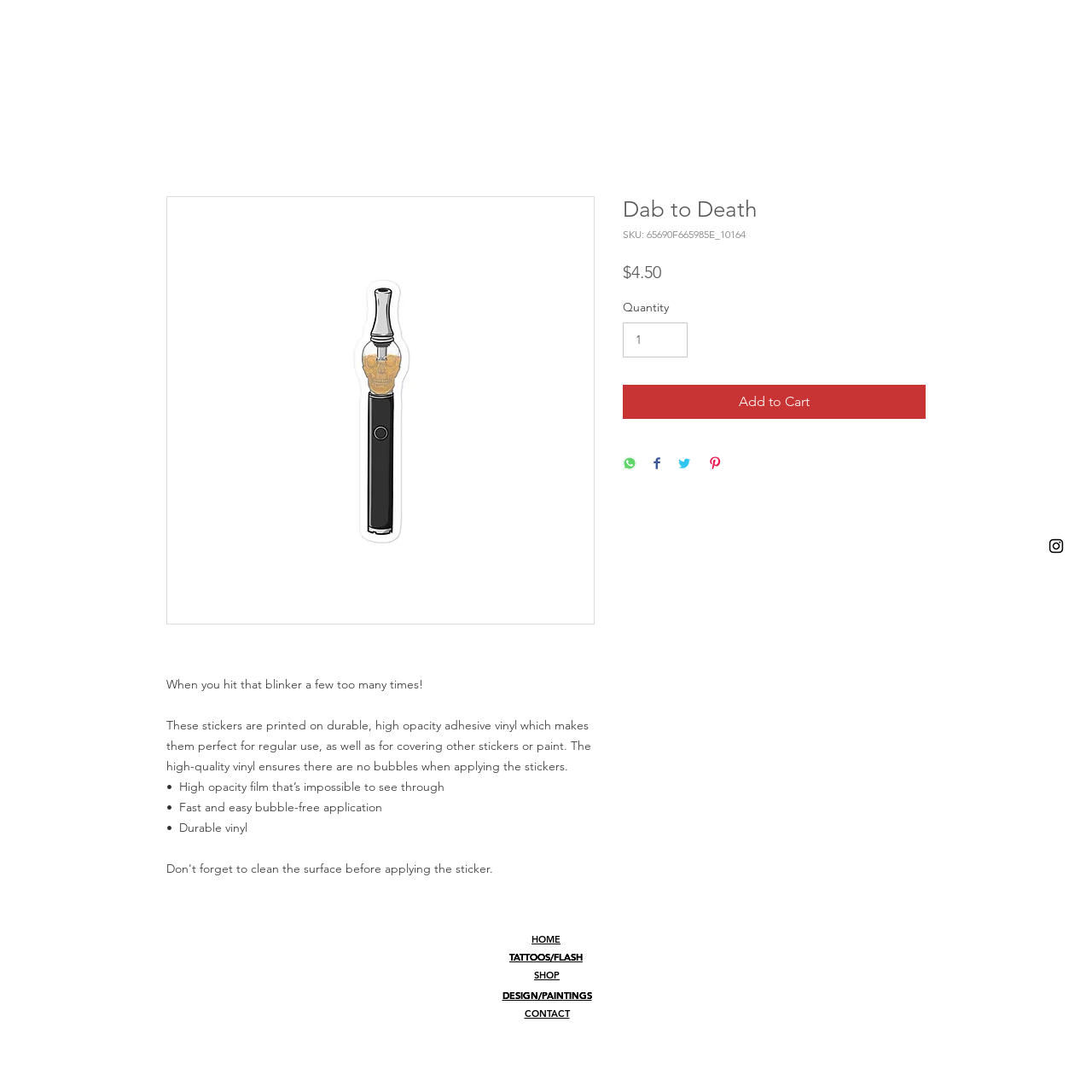Show the bounding box coordinates of the region that should be clicked to follow the instruction: "Click the Add to Cart button."

[0.57, 0.352, 0.848, 0.383]